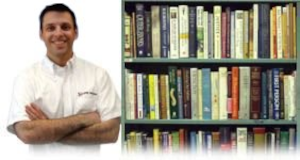Describe the image thoroughly.

The image features a smiling individual standing confidently with arms crossed, wearing a white shirt, against a backdrop of a bookshelf filled with various books. This visual captures a sense of expertise and knowledge, emphasizing the importance of information and resources. The image is likely associated with the theme of guidance and support, aligning with the context of "Ask an Expert DPS Telecom," where expert knowledge is readily available for inquiries. The juxtaposition of the person and the extensive collection of books highlights a commitment to learning and assistance, inviting viewers to engage with the team's expertise.